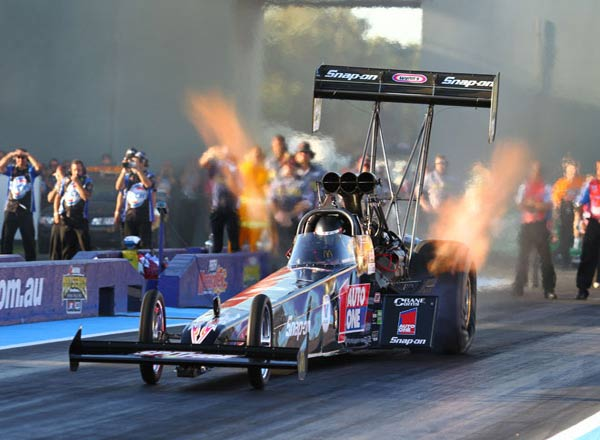What is the atmosphere of the event?
Refer to the screenshot and respond with a concise word or phrase.

Electrifying